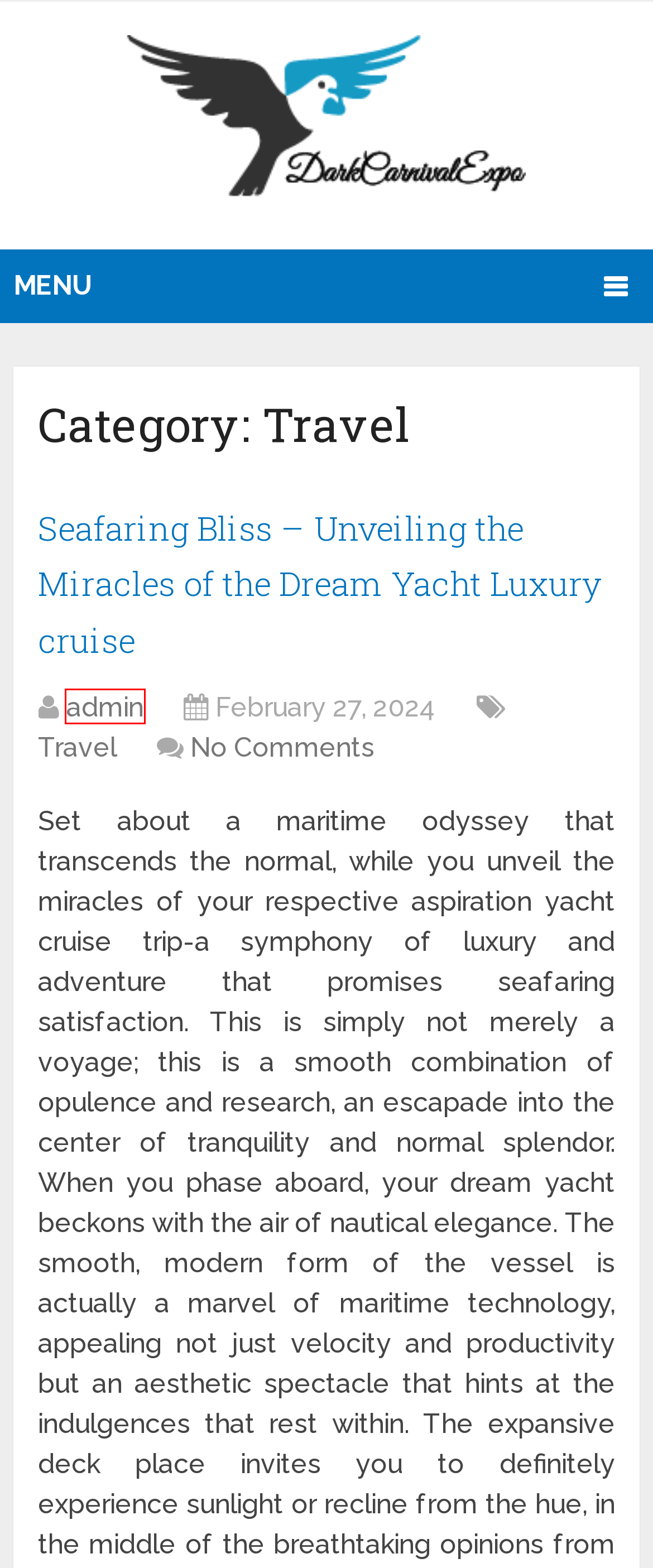You have a screenshot of a webpage with a red bounding box around an element. Identify the webpage description that best fits the new page that appears after clicking the selected element in the red bounding box. Here are the candidates:
A. Seafaring Bliss – Unveiling the Miracles of the Dream Yacht Luxury cruise – Scientific Revolution
B. admin – Scientific Revolution
C. Web Design – Scientific Revolution
D. General – Scientific Revolution
E. Scientific Revolution
F. News – Scientific Revolution
G. What things you need to know about your iceland northern lights tour? – Scientific Revolution
H. Food – Scientific Revolution

B